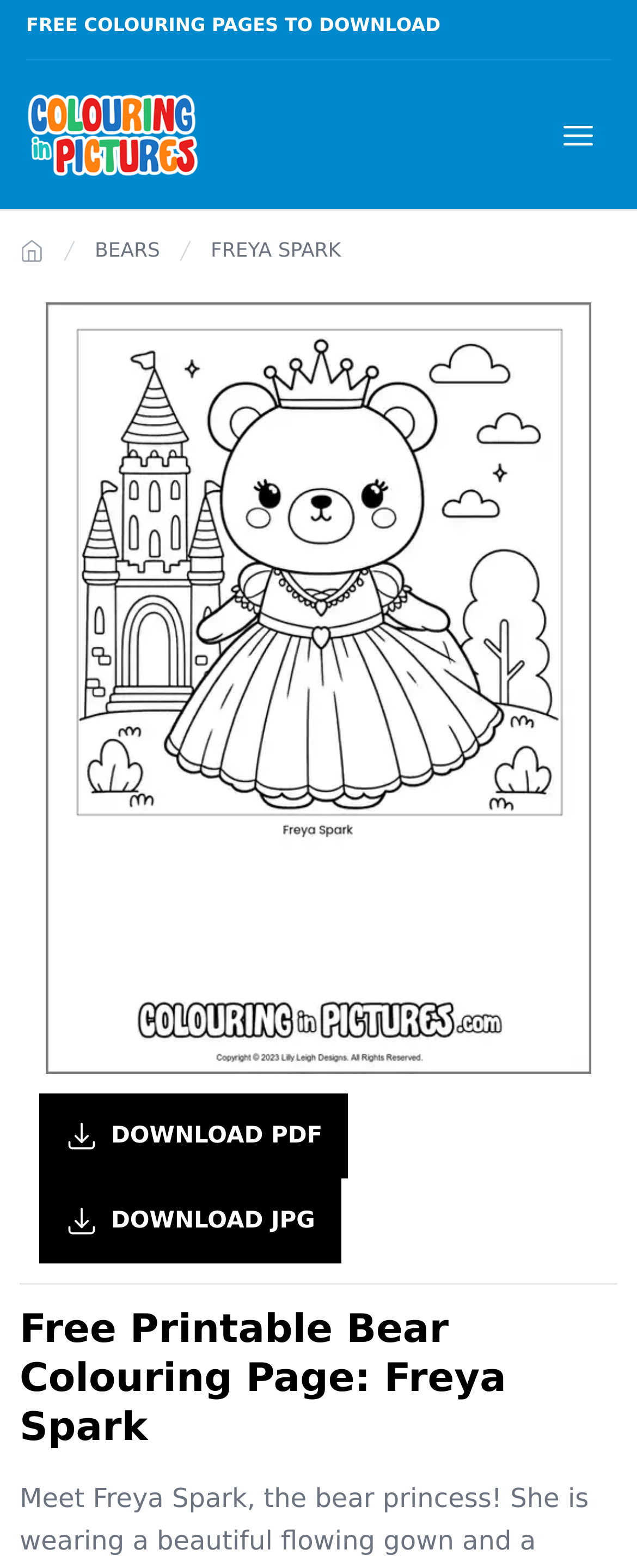Provide the bounding box coordinates of the HTML element this sentence describes: "Download JPG".

[0.062, 0.751, 0.536, 0.805]